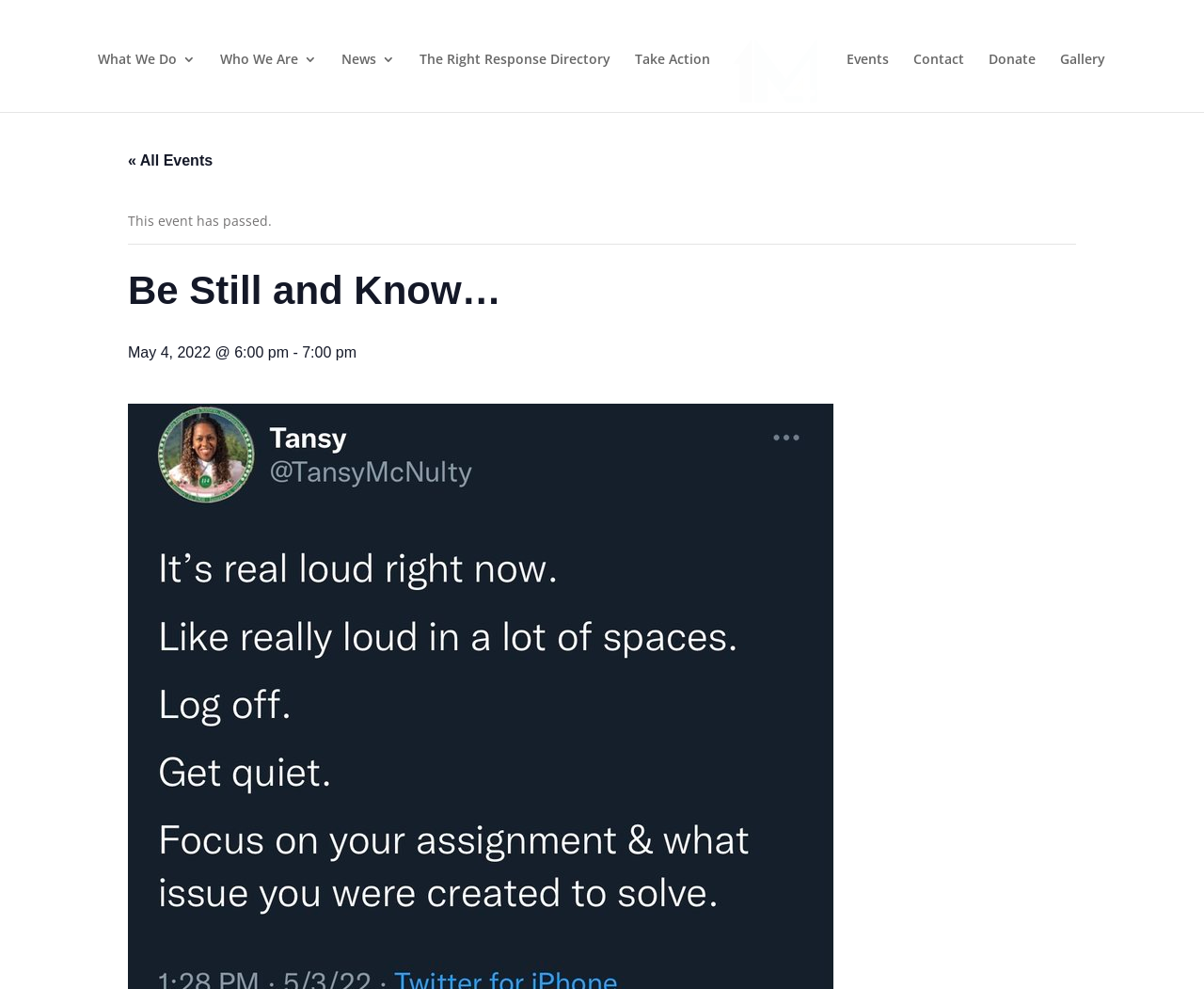How many events are listed on this webpage?
Answer the question with a detailed and thorough explanation.

I only found one event listed on the webpage, which is the Sista Check-in event on May 4, 2022.